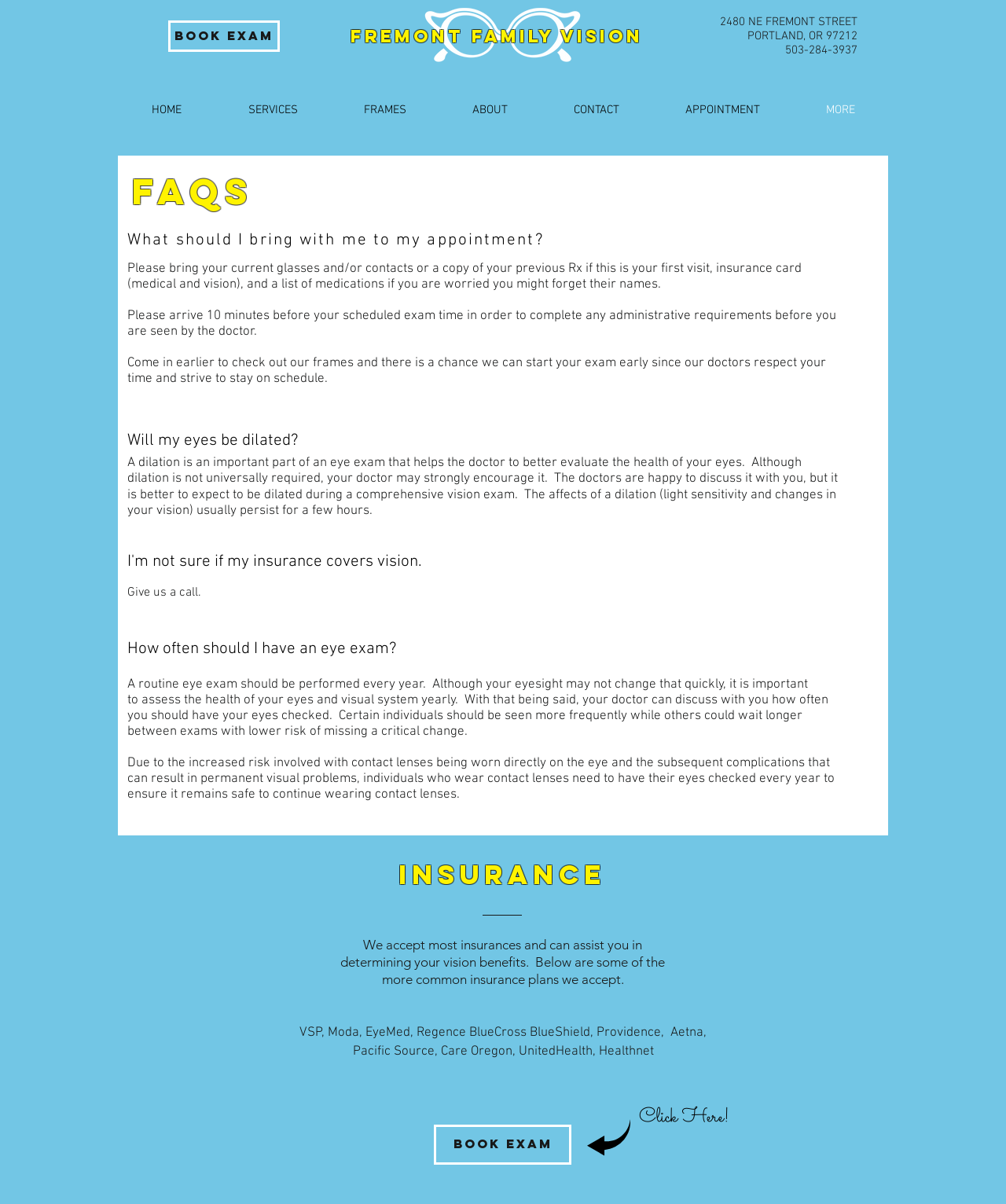What is the phone number of Fremont Family Vision?
Answer the question using a single word or phrase, according to the image.

503-284-3937